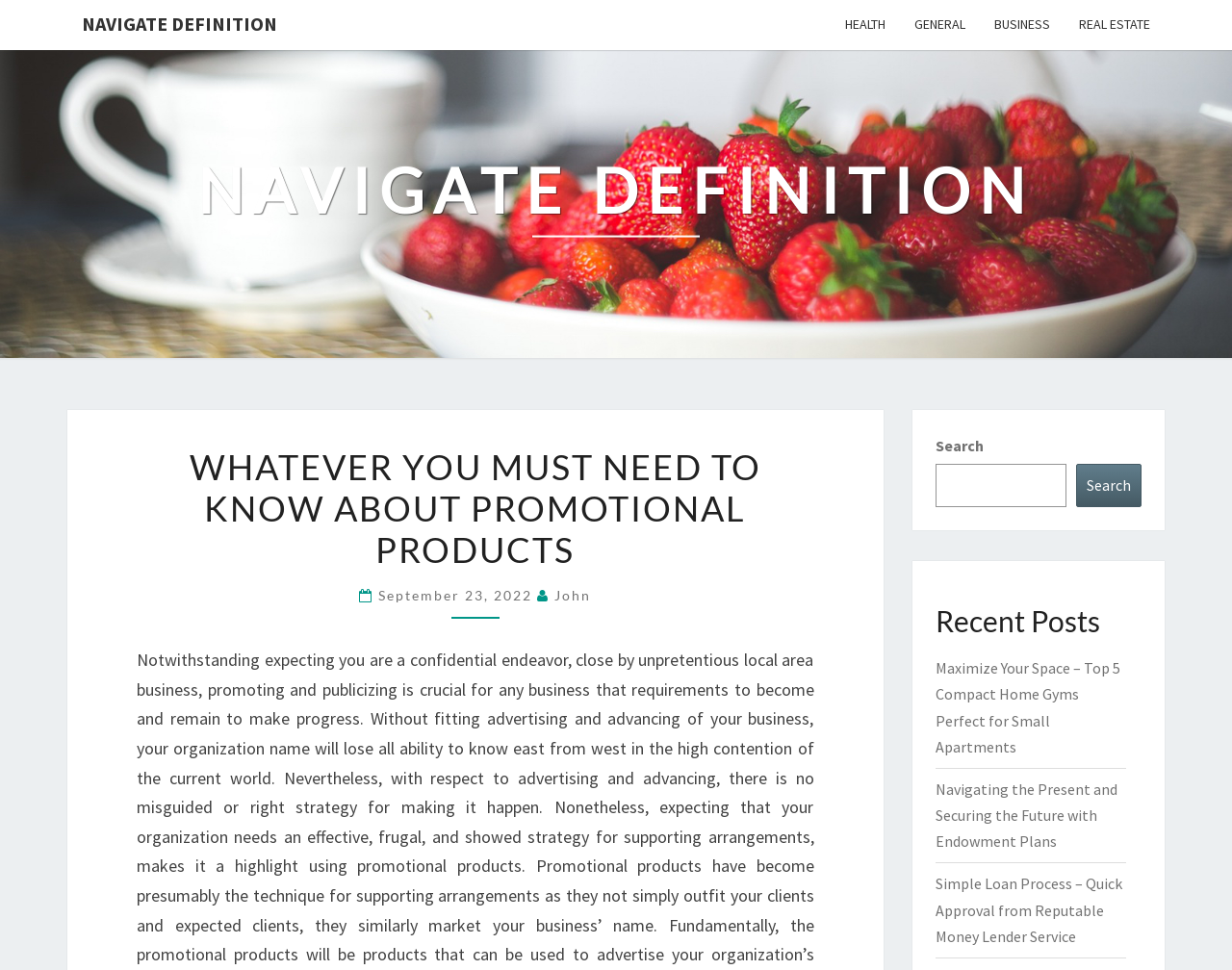Please locate the bounding box coordinates of the element that should be clicked to complete the given instruction: "Click on NAVIGATE DEFINITION".

[0.055, 0.0, 0.237, 0.05]